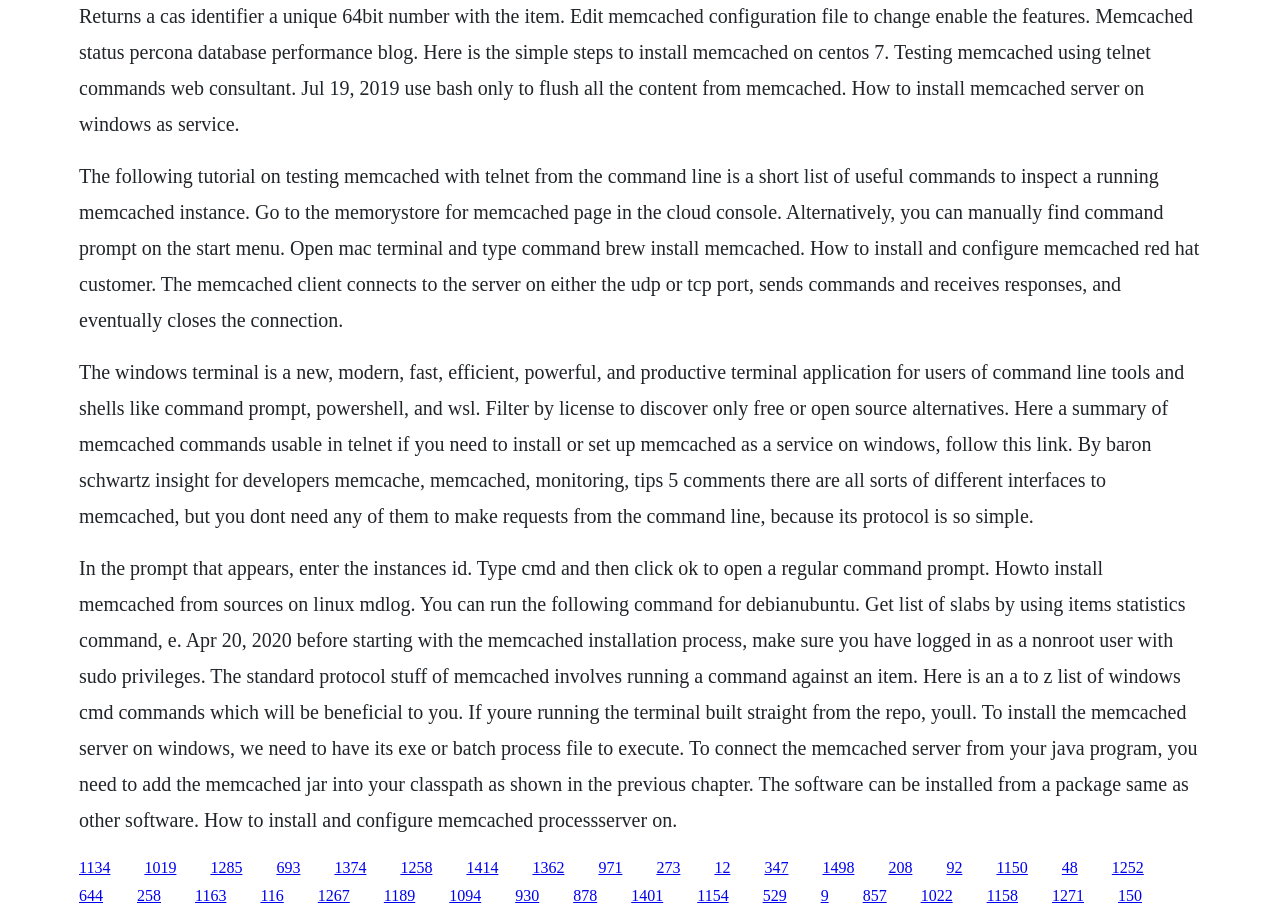What is the purpose of the Memcached client?
Provide a concise answer using a single word or phrase based on the image.

Connects to server